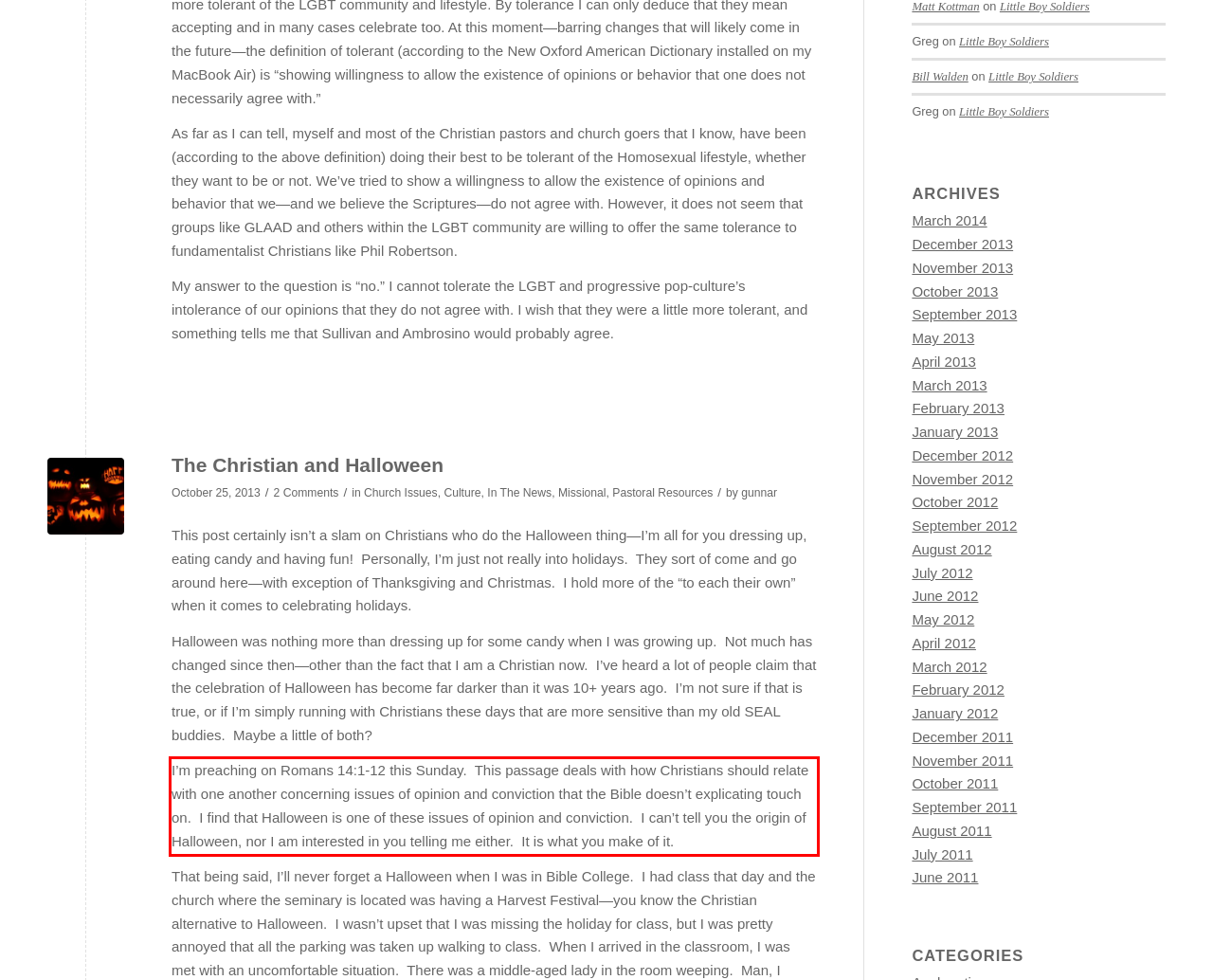Given a screenshot of a webpage, locate the red bounding box and extract the text it encloses.

I’m preaching on Romans 14:1-12 this Sunday. This passage deals with how Christians should relate with one another concerning issues of opinion and conviction that the Bible doesn’t explicating touch on. I find that Halloween is one of these issues of opinion and conviction. I can’t tell you the origin of Halloween, nor I am interested in you telling me either. It is what you make of it.